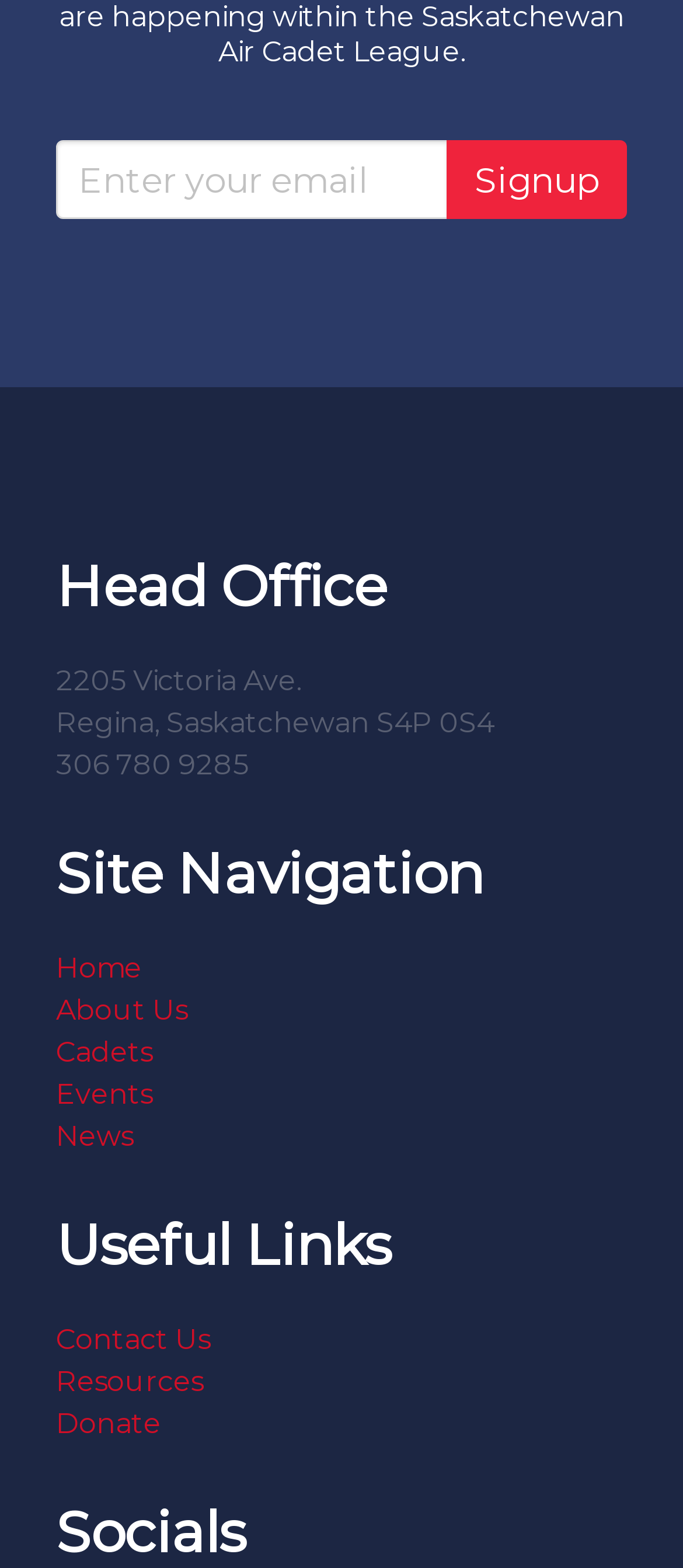From the webpage screenshot, predict the bounding box coordinates (top-left x, top-left y, bottom-right x, bottom-right y) for the UI element described here: placeholder="Enter your email"

[0.082, 0.089, 0.656, 0.14]